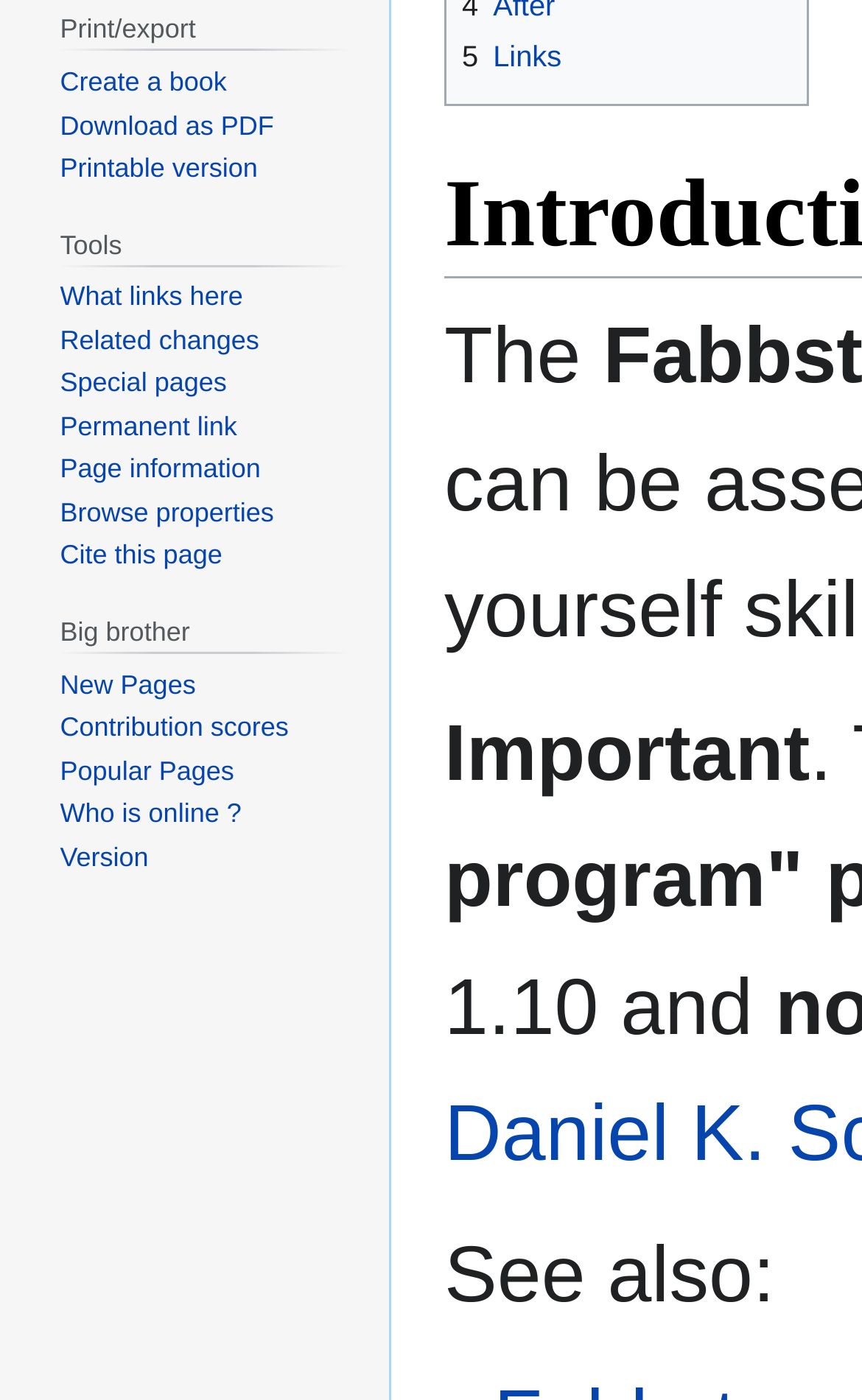Locate the bounding box of the UI element defined by this description: "Version". The coordinates should be given as four float numbers between 0 and 1, formatted as [left, top, right, bottom].

[0.07, 0.601, 0.172, 0.623]